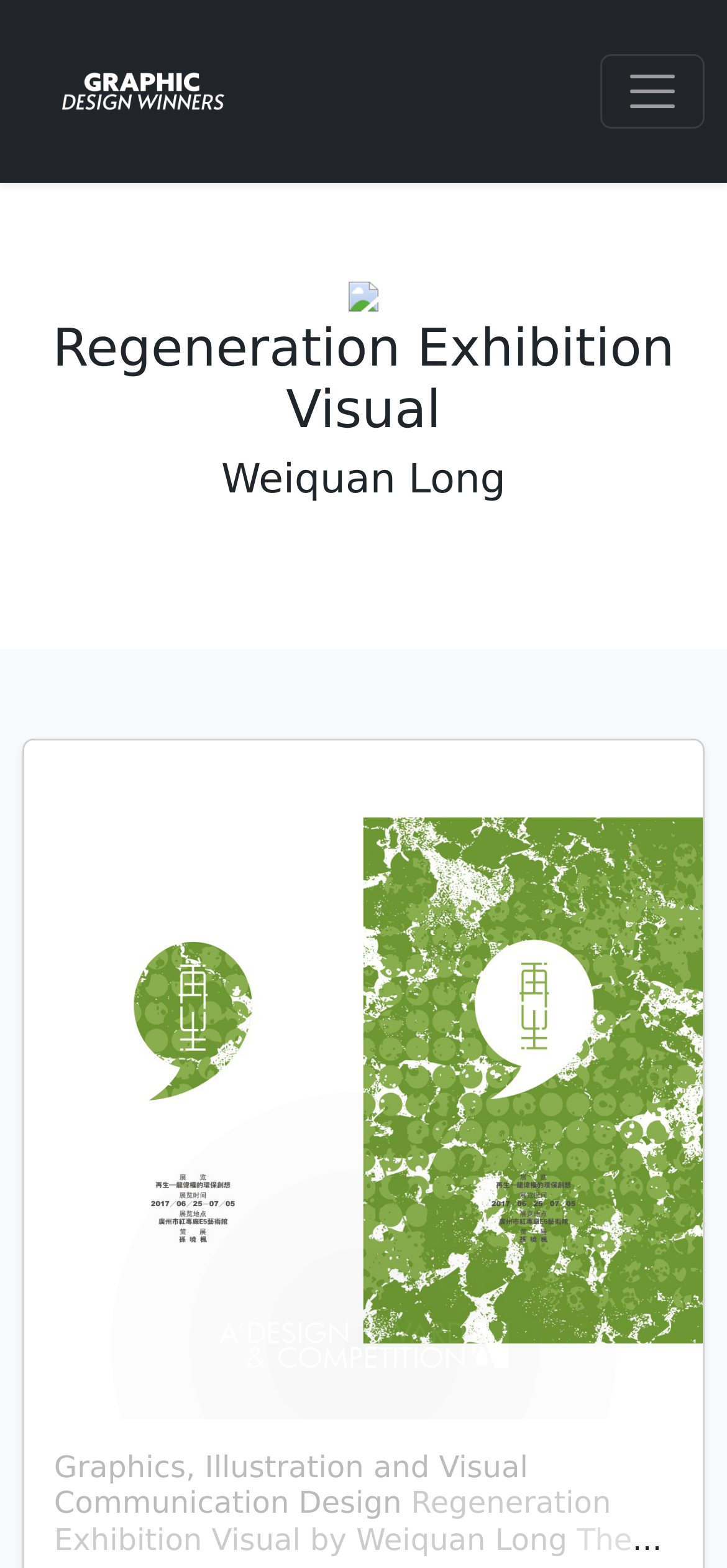Create an in-depth description of the webpage, covering main sections.

The webpage is about "Regeneration Design Details" and appears to be a portfolio or exhibition page for a designer named Weiquan Long. 

At the top left of the page, there is a link with an accompanying image. On the top right, there is a button to toggle navigation, which controls the navbar header. 

Below the navigation button, there is a link with an image, followed by two headings. The first heading reads "Regeneration Exhibition Visual" and the second heading displays the designer's name, "Weiquan Long". 

The main content of the page is an image that takes up most of the page's vertical space, showcasing the designer's work. 

At the bottom of the page, there are two lines of text. The first line describes the design field, "Graphics, Illustration and Visual Communication Design". The second line provides more information about the exhibition, "Regeneration Exhibition Visual by Weiquan Long".